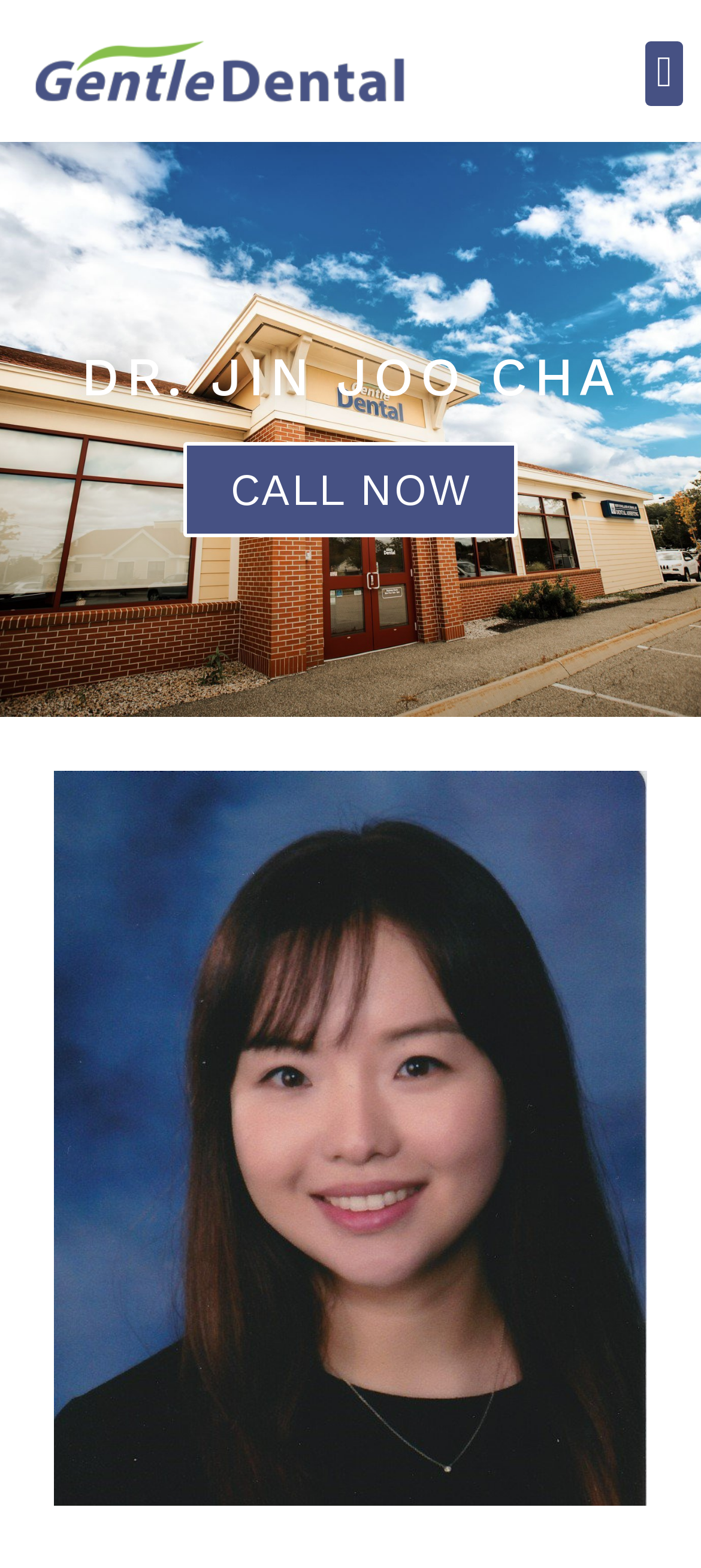Please find the top heading of the webpage and generate its text.

DR. JIN JOO CHA